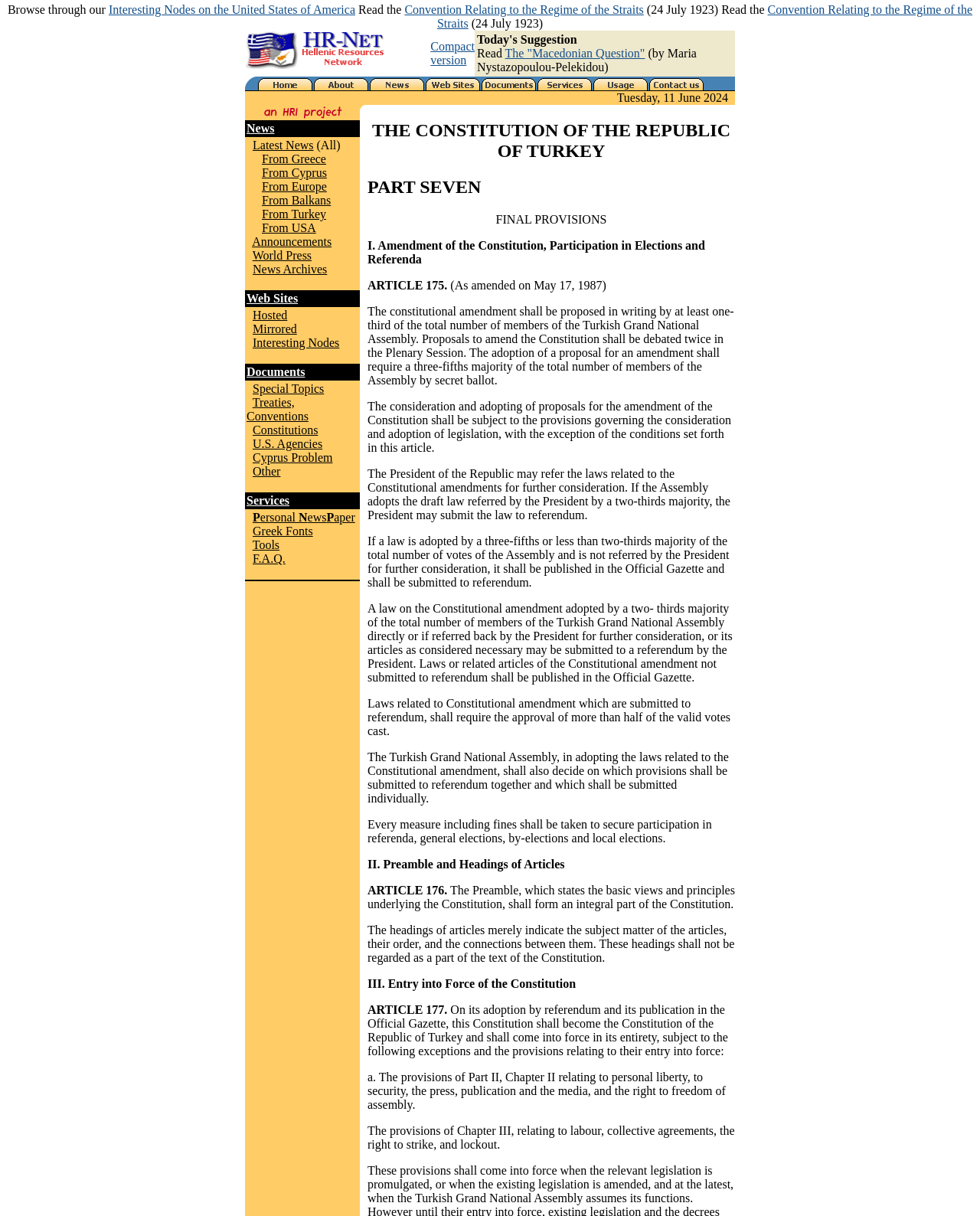Please identify the coordinates of the bounding box that should be clicked to fulfill this instruction: "Read Today's Suggestion The Macedonian Question".

[0.515, 0.038, 0.658, 0.049]